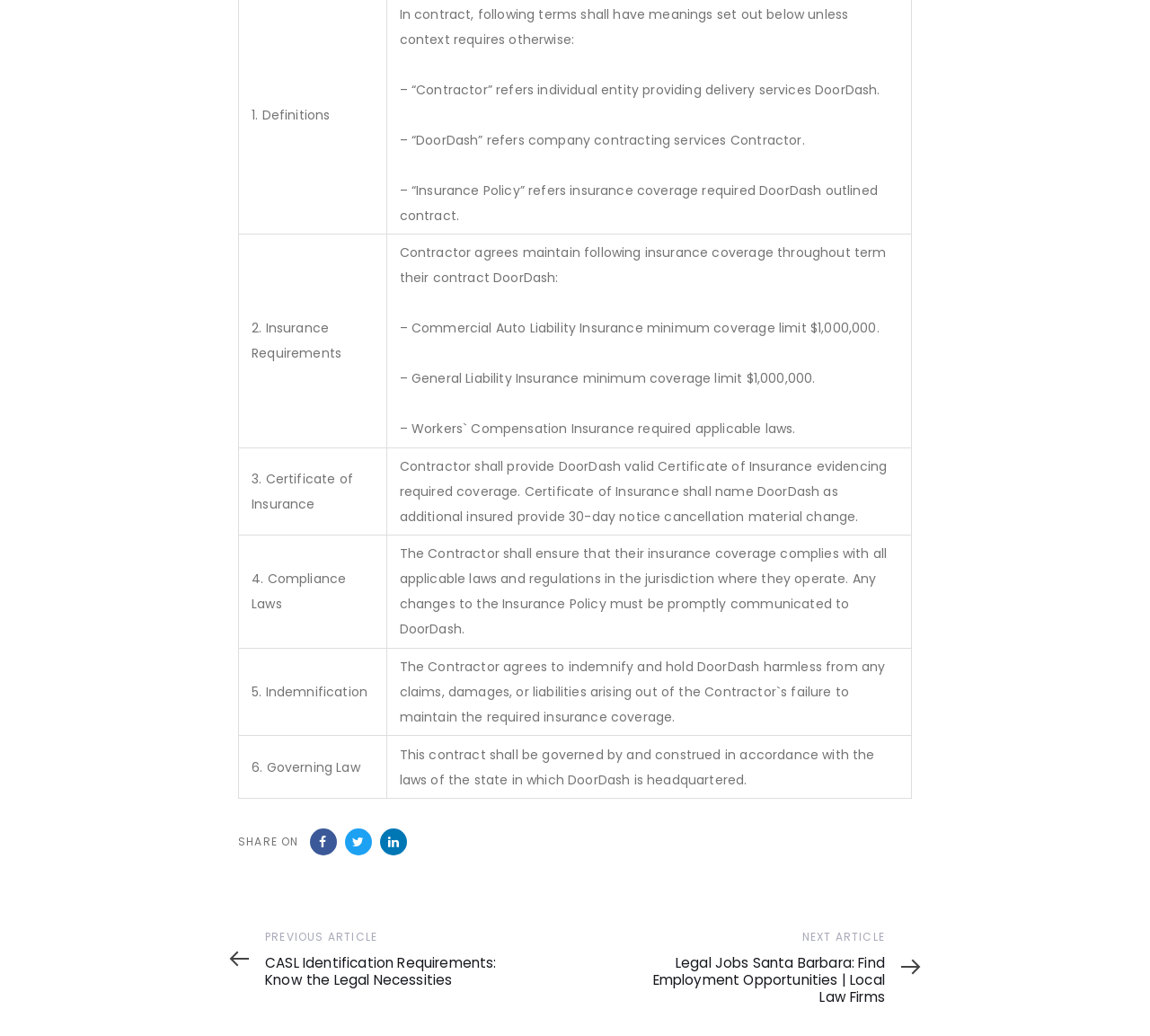What happens if the contractor fails to maintain the required insurance coverage?
Using the information from the image, answer the question thoroughly.

According to the webpage, if the contractor fails to maintain the required insurance coverage, they agree to indemnify and hold DoorDash harmless from any claims, damages, or liabilities arising out of such failure.